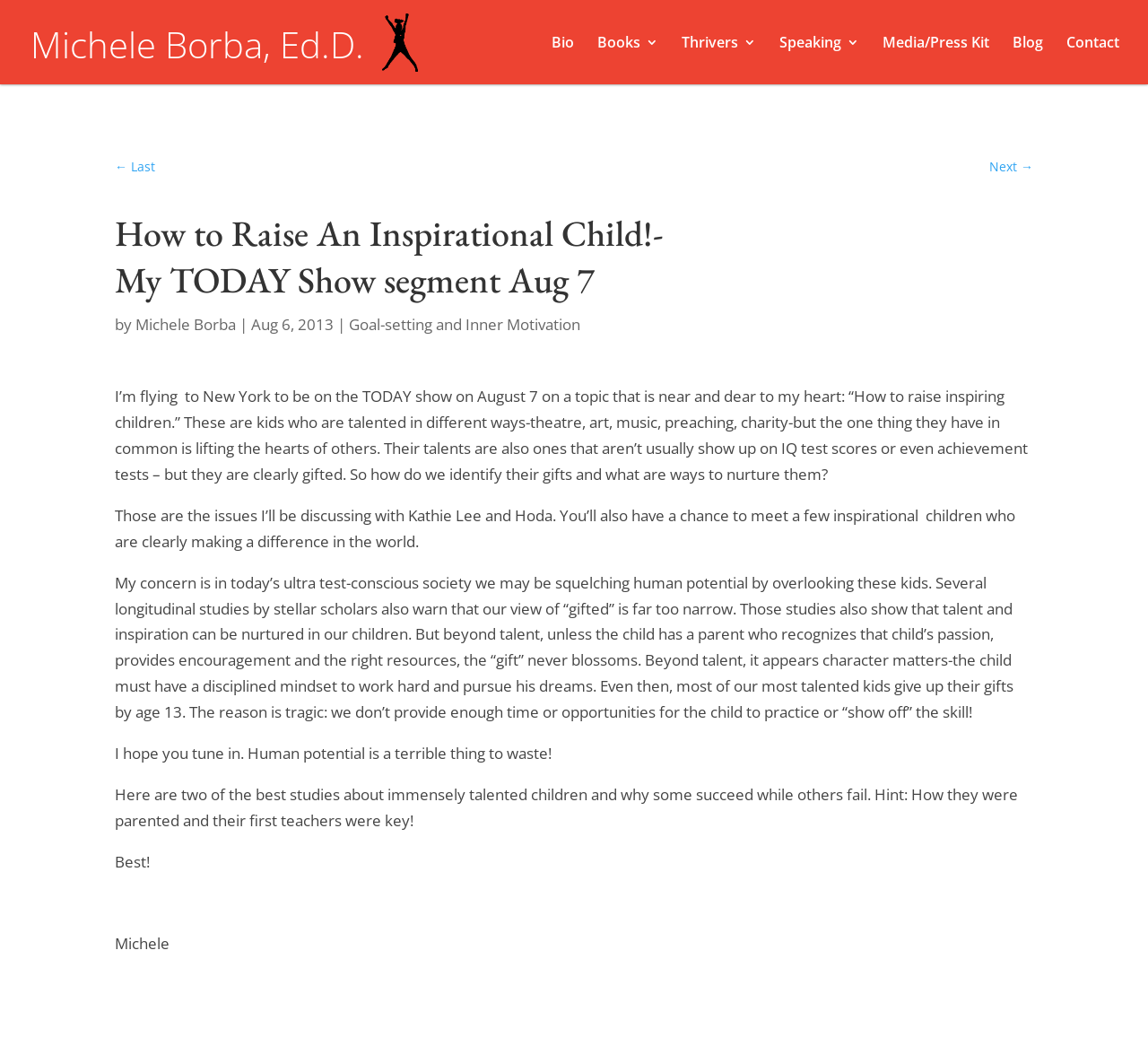Please specify the bounding box coordinates for the clickable region that will help you carry out the instruction: "Read Michele Borba's blog".

[0.882, 0.034, 0.909, 0.08]